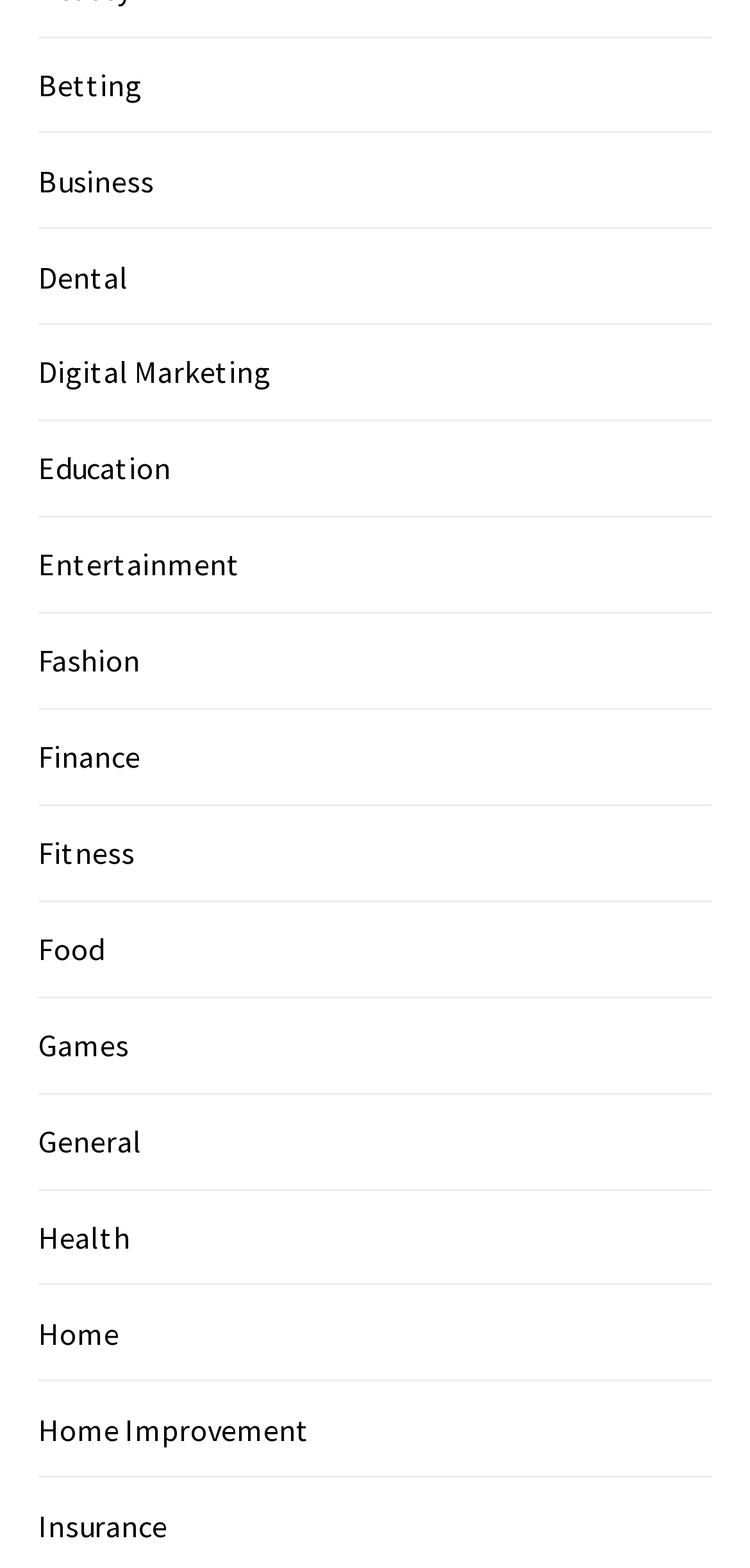What categories are available on this webpage?
Offer a detailed and exhaustive answer to the question.

Upon examining the webpage, I noticed a list of links with various categories such as Betting, Business, Dental, and many more. These categories are likely topics or areas of interest that users can explore on this webpage.